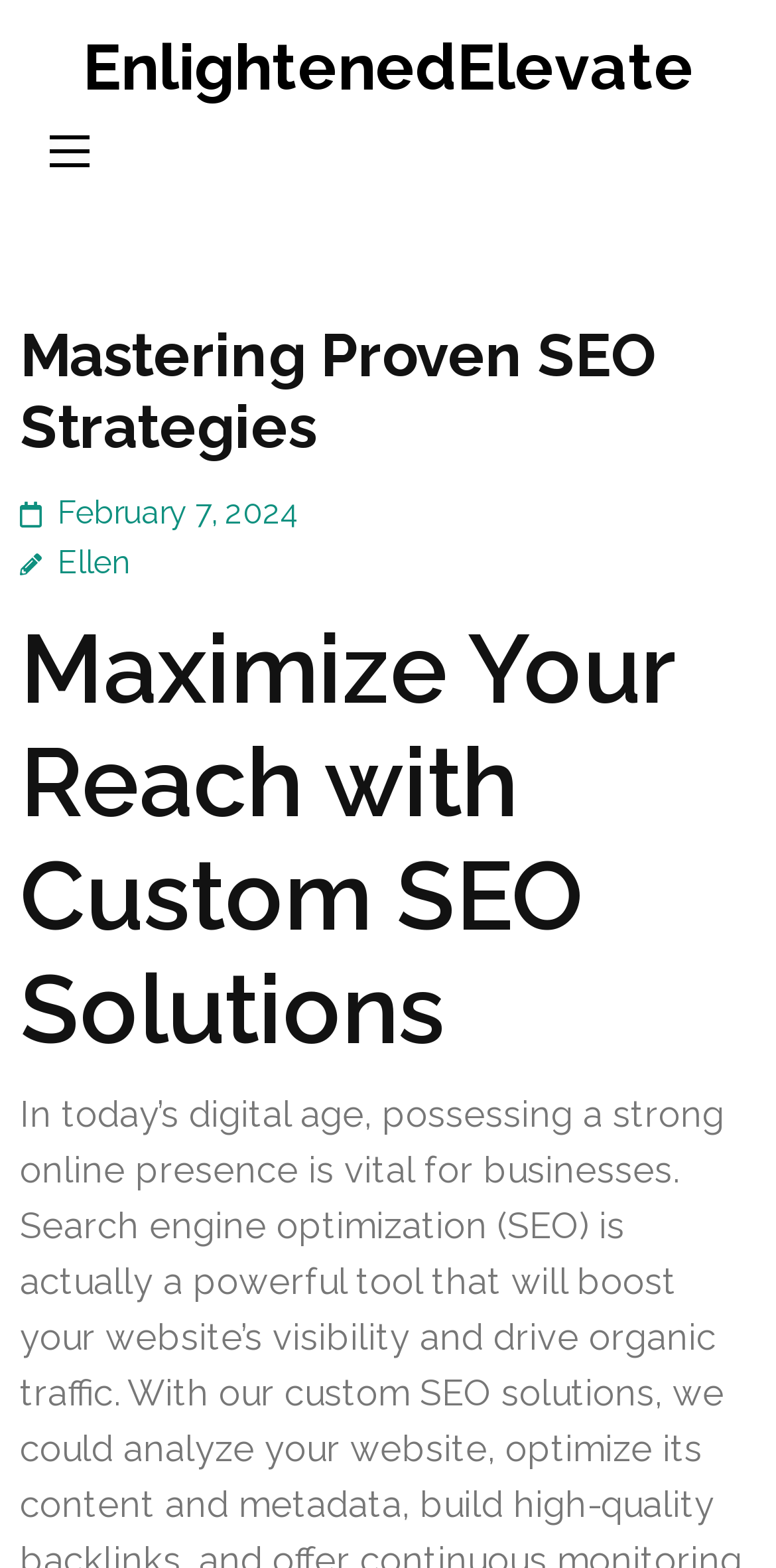Determine the bounding box coordinates for the UI element with the following description: "EnlightenedElevate". The coordinates should be four float numbers between 0 and 1, represented as [left, top, right, bottom].

[0.106, 0.019, 0.894, 0.066]